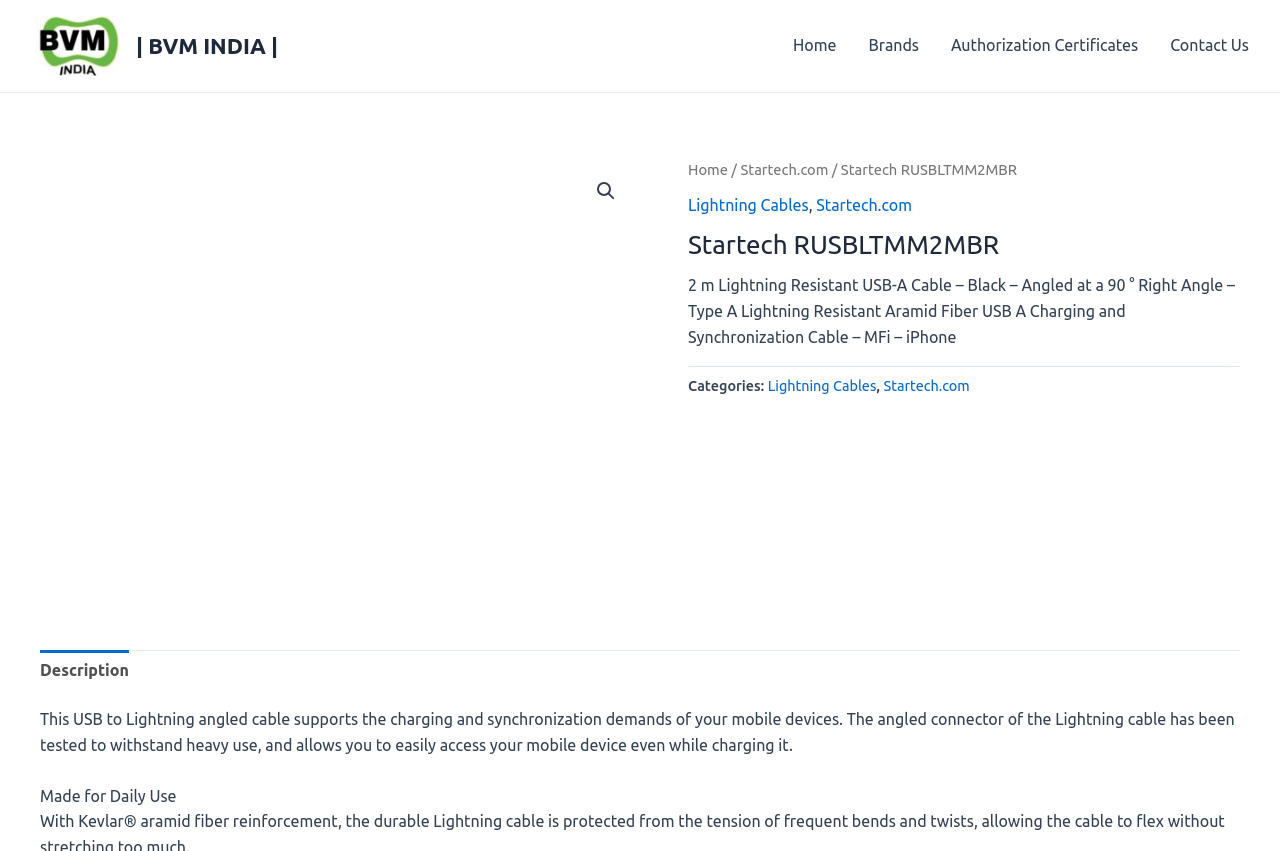Provide the bounding box coordinates of the HTML element described by the text: "| BVM INDIA |". The coordinates should be in the format [left, top, right, bottom] with values between 0 and 1.

[0.106, 0.039, 0.217, 0.068]